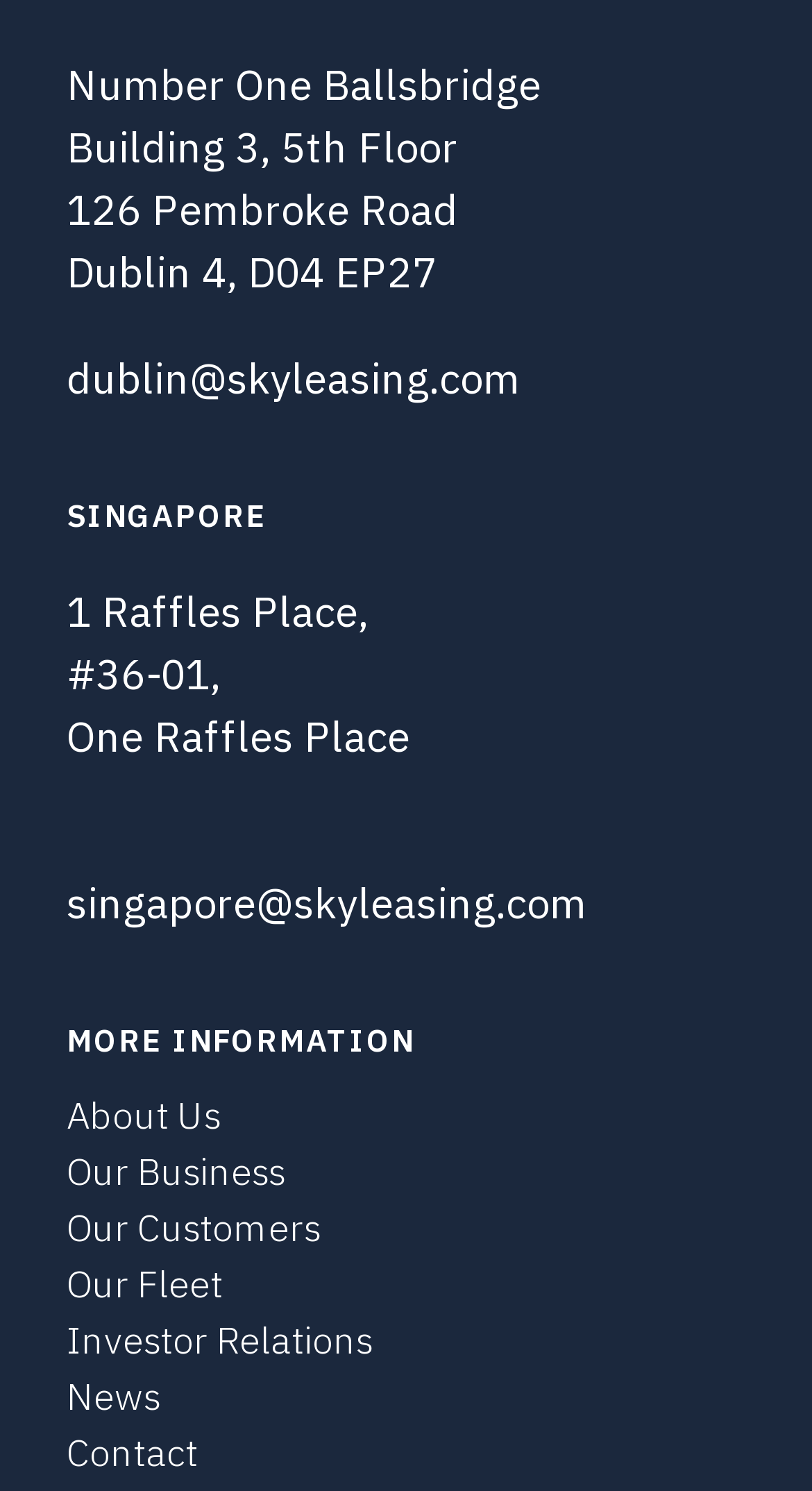Could you highlight the region that needs to be clicked to execute the instruction: "Learn about the business"?

[0.082, 0.769, 0.351, 0.801]